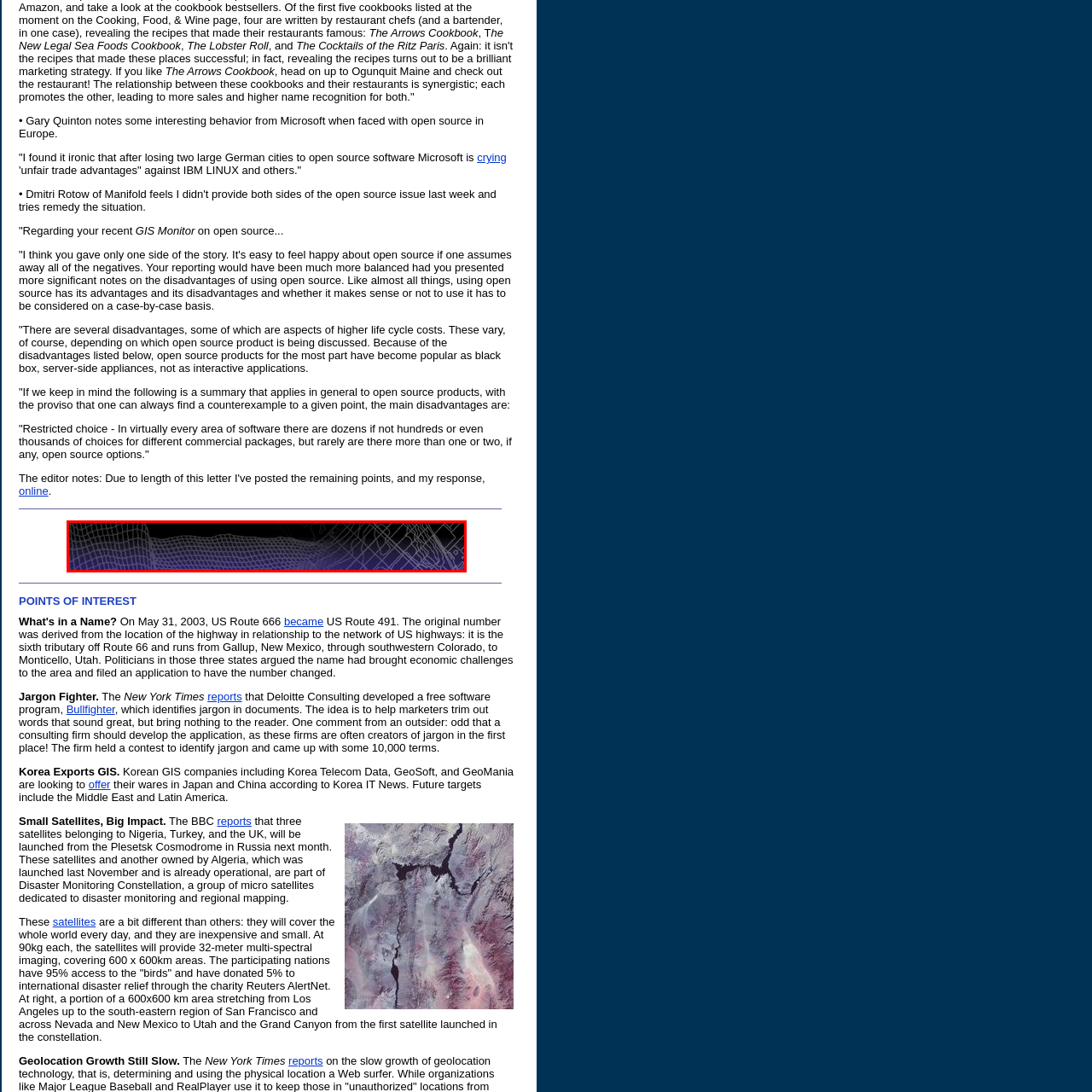Describe in detail what you see in the image highlighted by the red border.

The image displays a dynamic and abstract design featuring a wave-like pattern rendered in fine lines against a gradient background that transitions from dark to light. Evoking themes of technology and data visualization, the intricate mesh of lines creates a sense of movement and depth. This visual may symbolize the flow of information or connectivity, making it particularly relevant in discussions about modern technology, data analysis, or geolocation, as suggested by surrounding content.